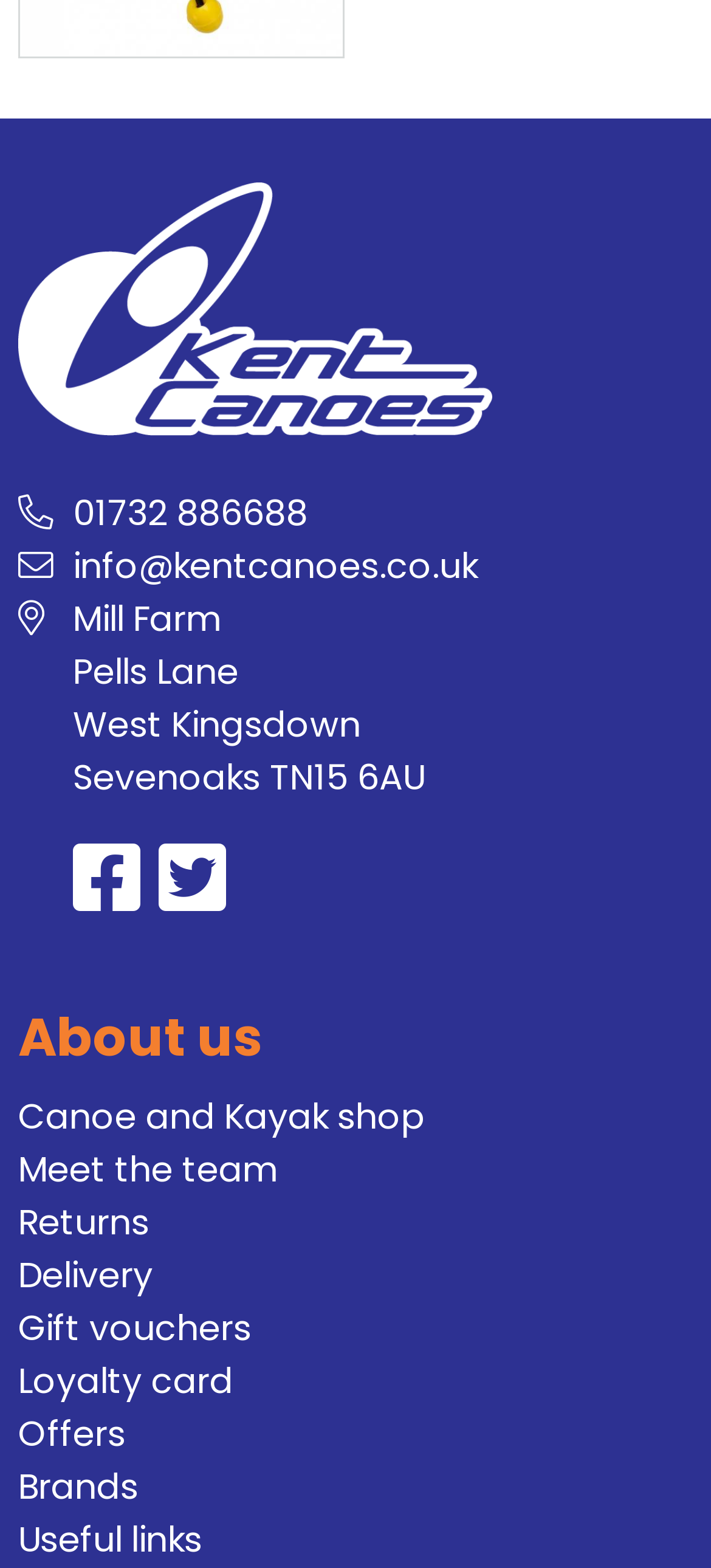Identify the bounding box coordinates for the region to click in order to carry out this instruction: "View the About us page". Provide the coordinates using four float numbers between 0 and 1, formatted as [left, top, right, bottom].

[0.026, 0.645, 0.974, 0.678]